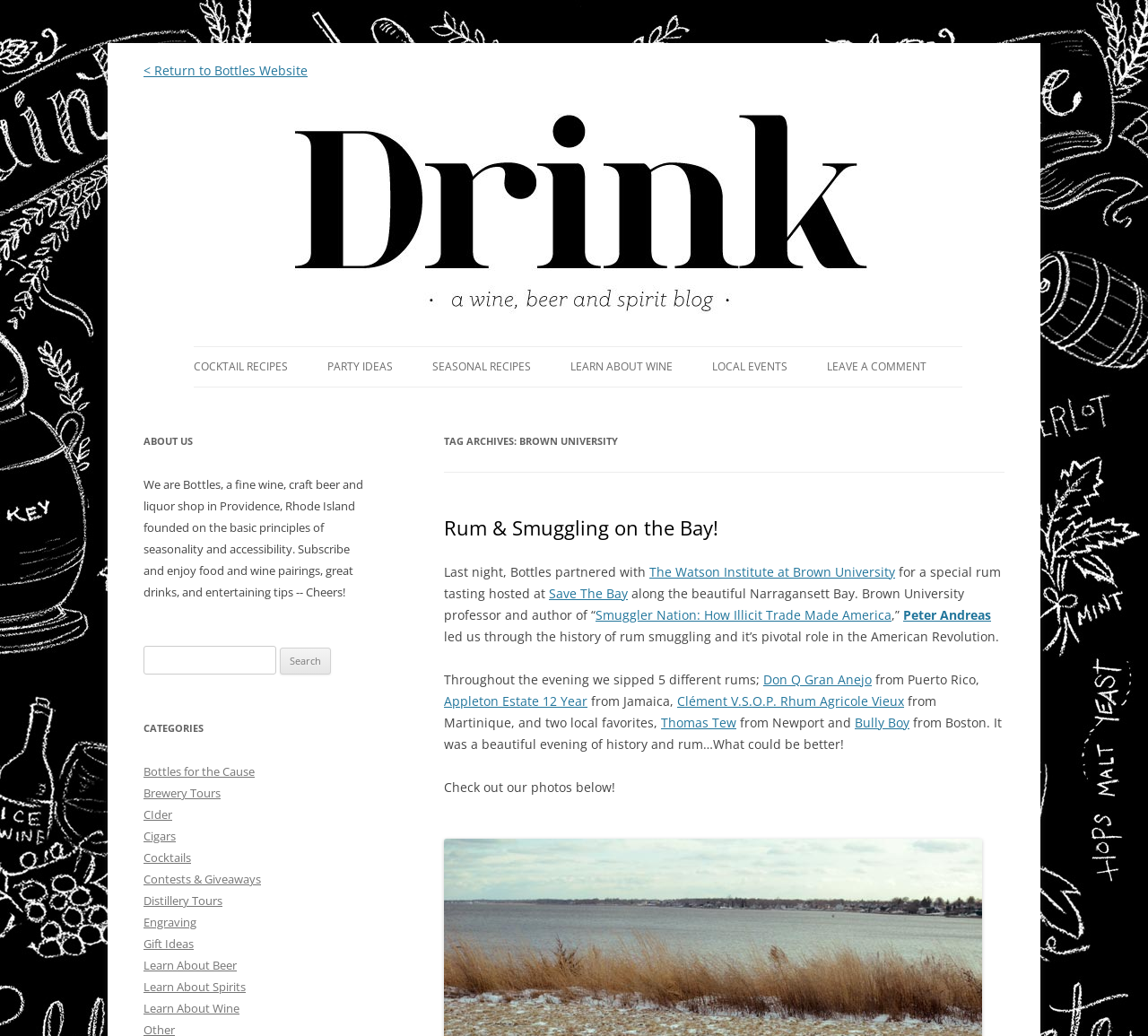What is the topic of the blog post?
From the screenshot, provide a brief answer in one word or phrase.

Rum & Smuggling